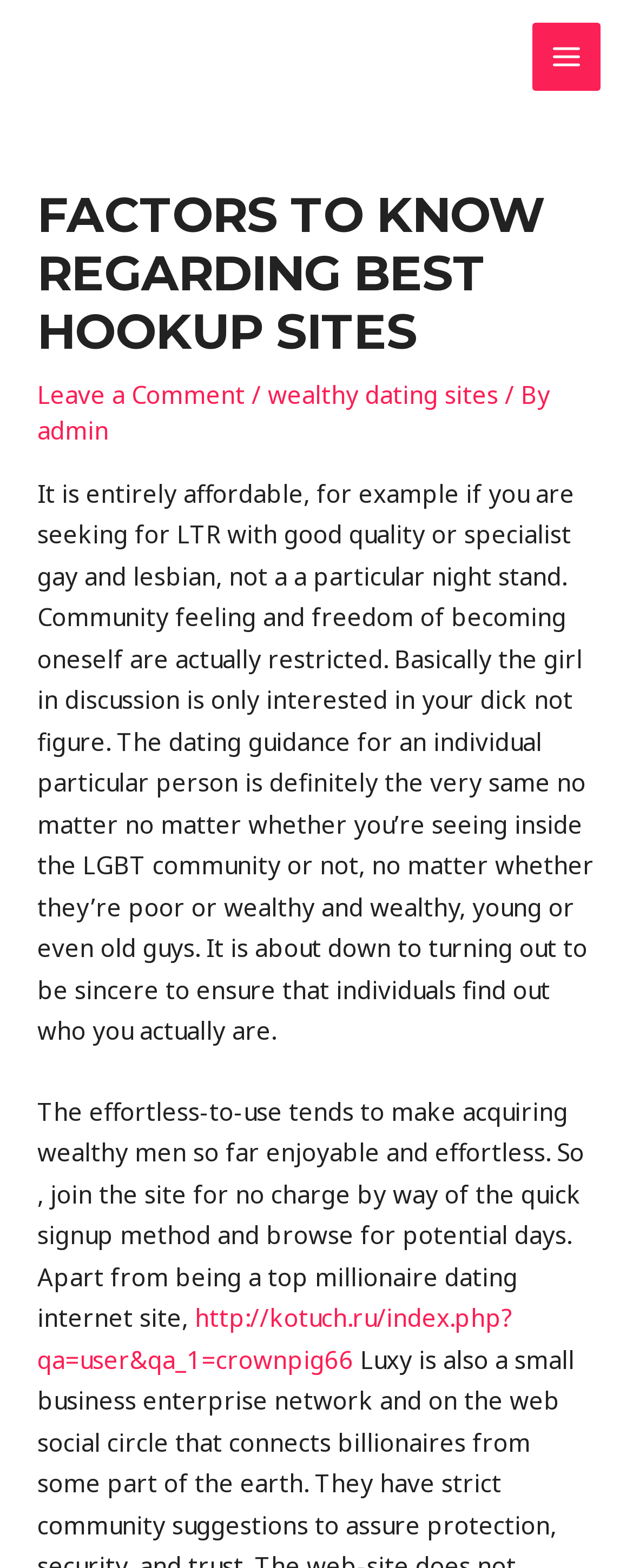Articulate a complete and detailed caption of the webpage elements.

The webpage is about factors to know regarding best hookup sites, specifically focusing on wealthy dating sites. At the top right corner, there is a "MAIN MENU" button. Below it, there is a header section with a heading that matches the title of the webpage. 

To the right of the heading, there is a link to "Leave a Comment" followed by a slash and another link to "wealthy dating sites". The author's name, "admin", is also mentioned in this section. 

The main content of the webpage is a long paragraph of text that discusses the importance of being sincere in dating, regardless of the individual's background or preferences. This text takes up most of the page. 

Below this paragraph, there is another section of text that describes the ease of use of a millionaire dating website, encouraging users to sign up for free and browse for potential dates. 

At the very bottom of the page, there is a link to an external website, http://kotuch.ru/index.php?qa=user&qa_1=crownpig66.